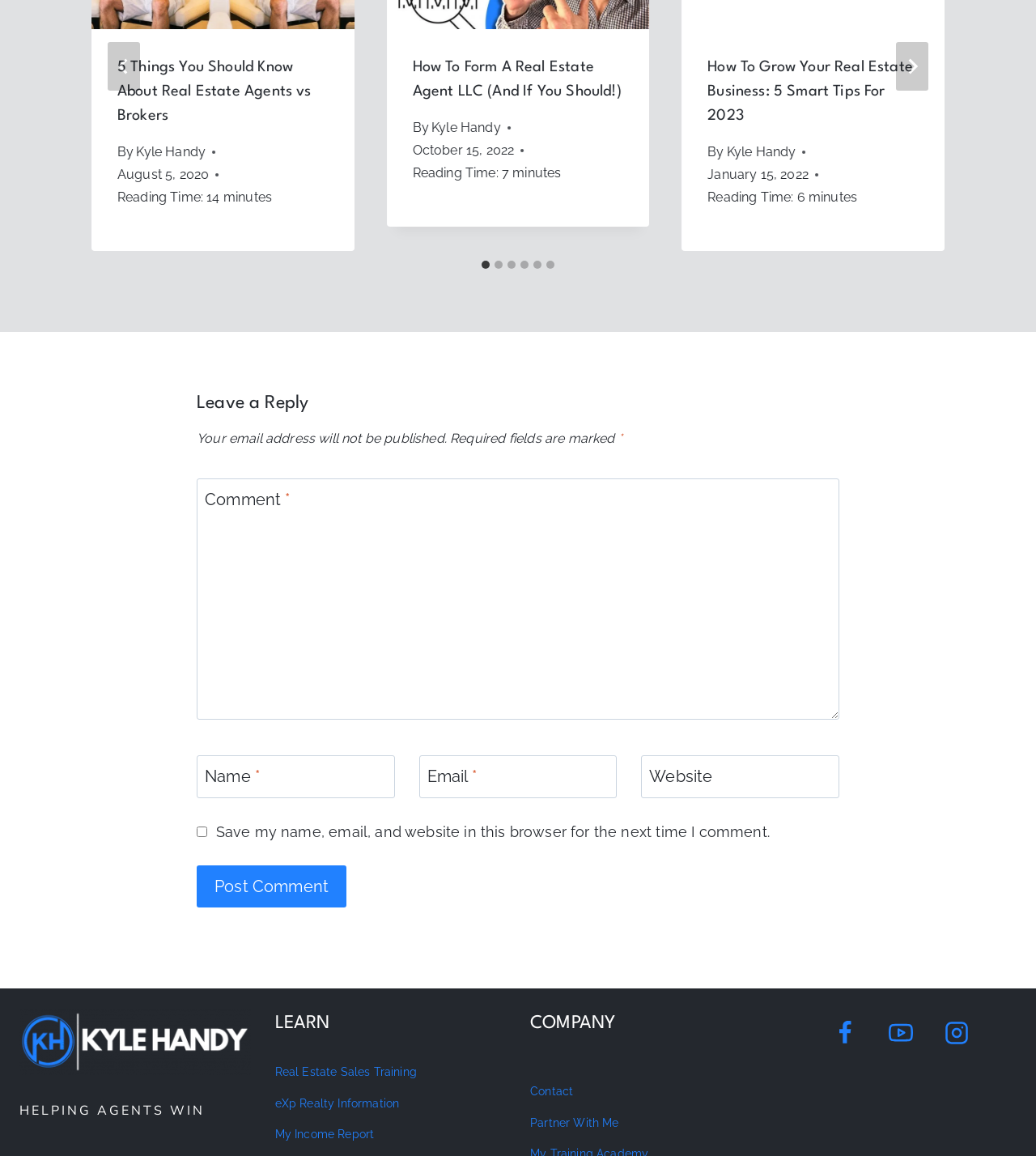What social media platforms are linked on the webpage?
Use the information from the screenshot to give a comprehensive response to the question.

The webpage has links to three social media platforms, Facebook, YouTube, and Instagram, which are represented by their respective icons and can be clicked to access the corresponding social media pages.